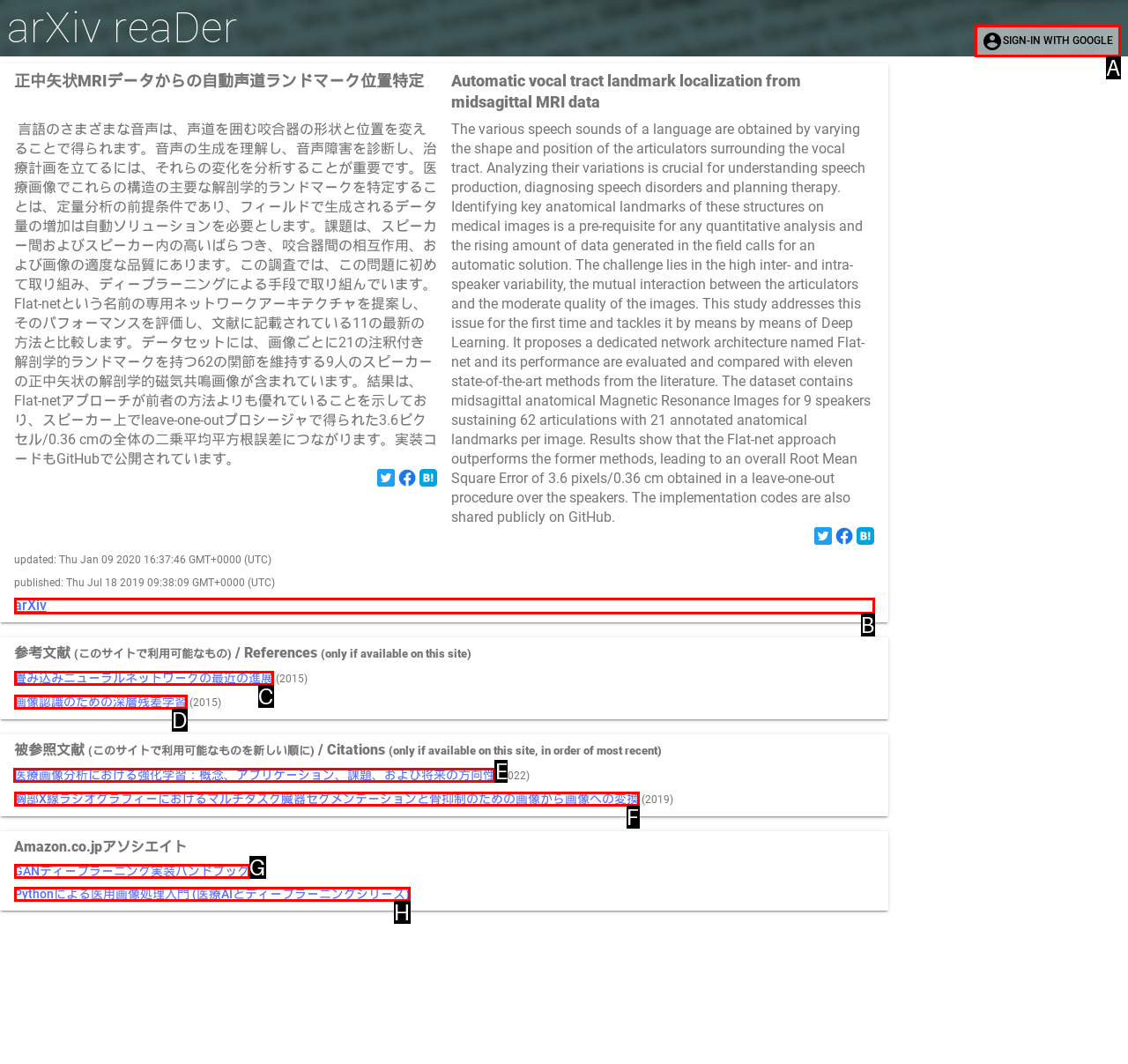Based on the choices marked in the screenshot, which letter represents the correct UI element to perform the task: Explore the reference on medical image analysis?

E